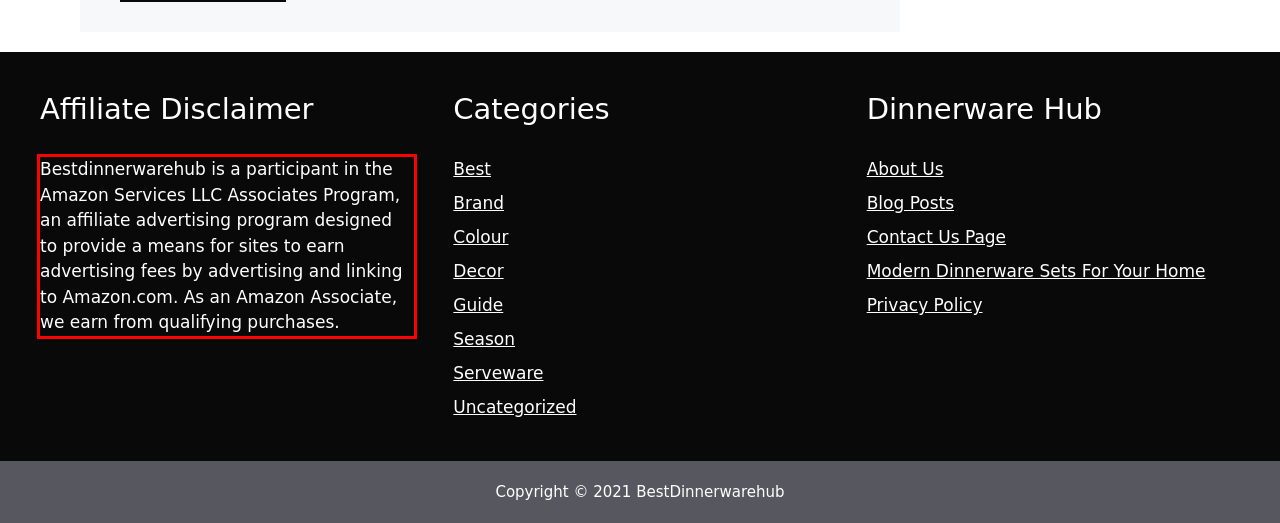Identify and transcribe the text content enclosed by the red bounding box in the given screenshot.

Bestdinnerwarehub is a participant in the Amazon Services LLC Associates Program, an affiliate advertising program designed to provide a means for sites to earn advertising fees by advertising and linking to Amazon.com. As an Amazon Associate, we earn from qualifying purchases.